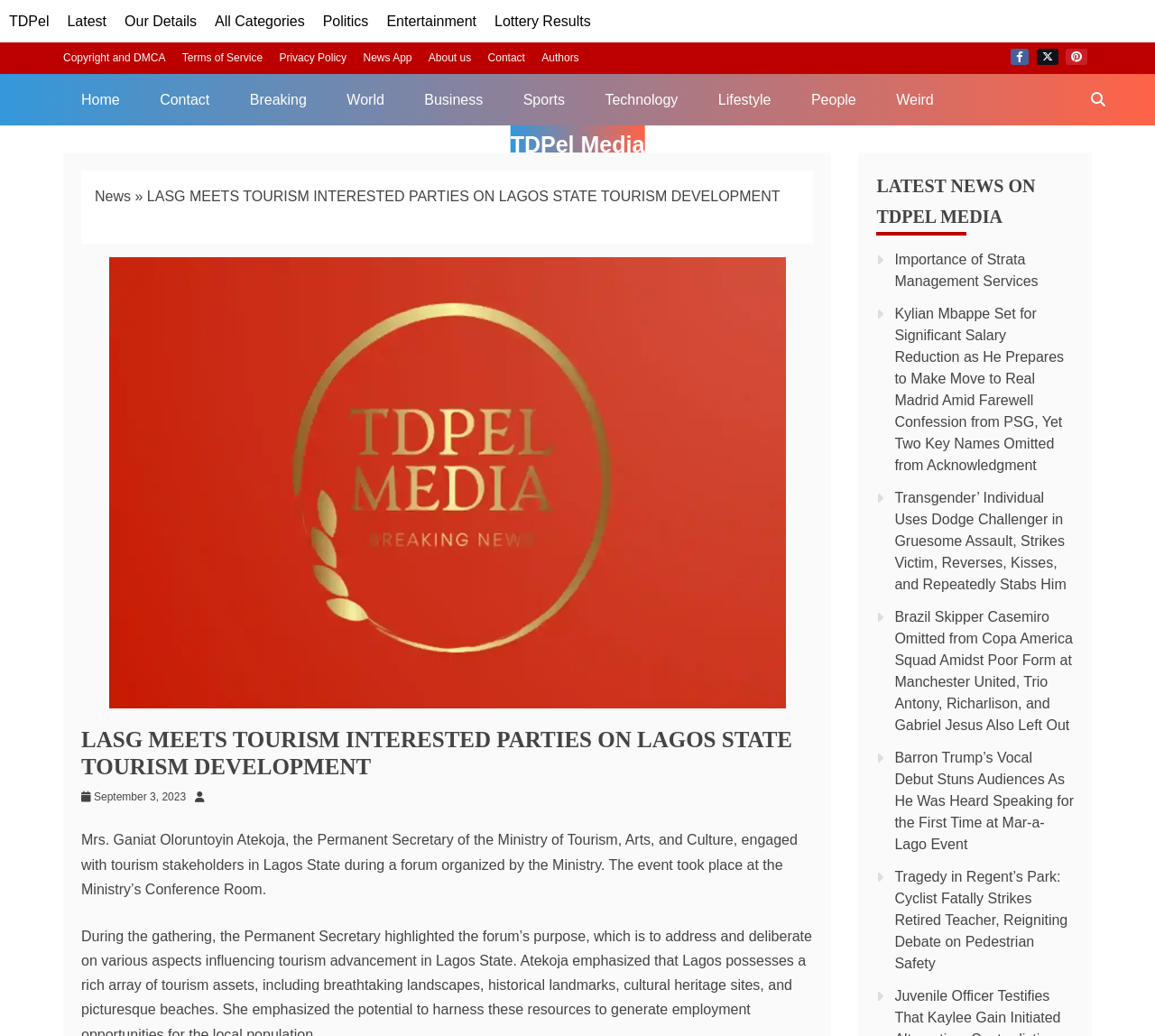Pinpoint the bounding box coordinates for the area that should be clicked to perform the following instruction: "Visit the 'About us' page".

[0.371, 0.05, 0.408, 0.062]